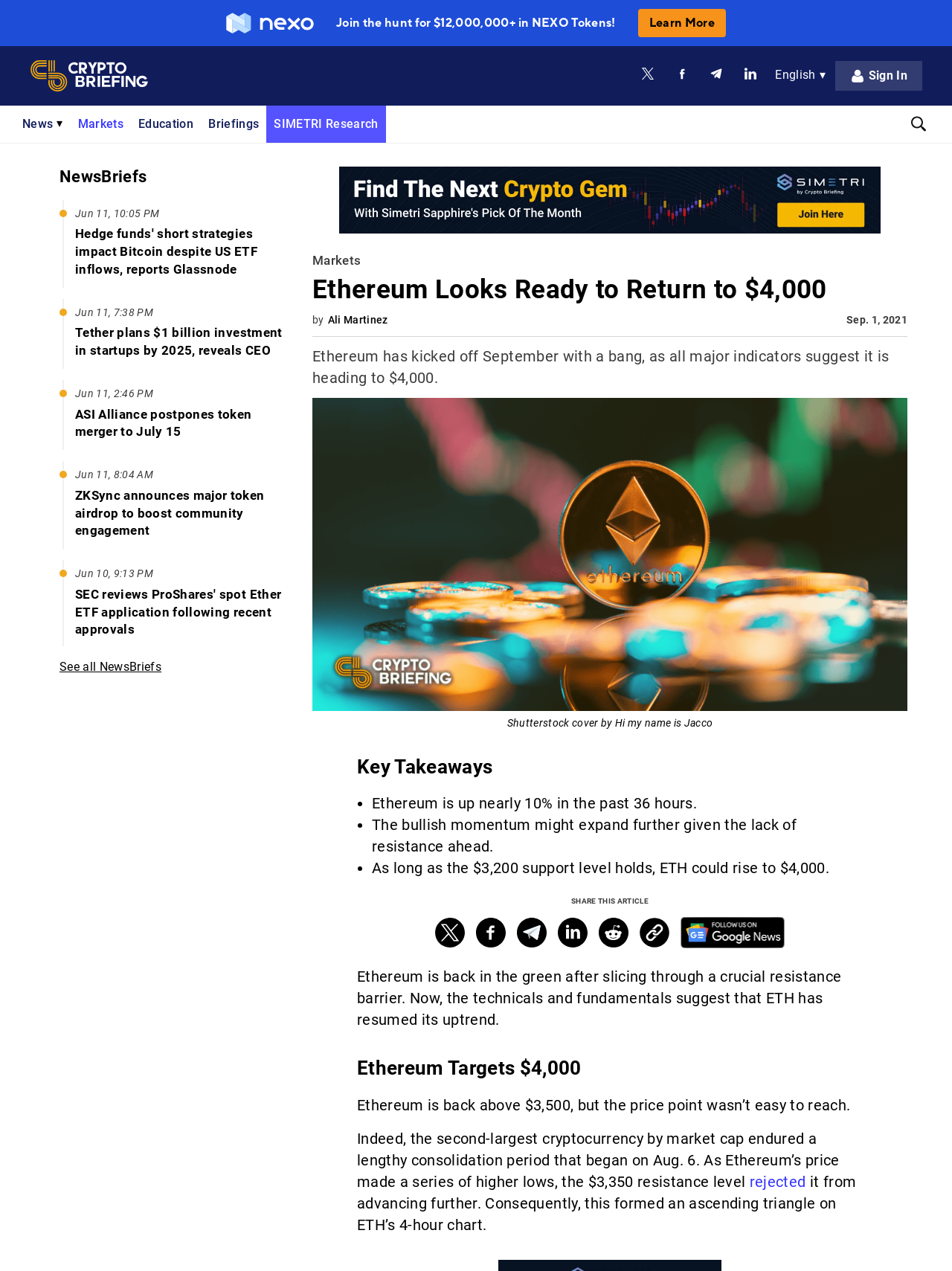Respond with a single word or phrase to the following question: What is the date of the main article on the webpage?

Sep. 1, 2021